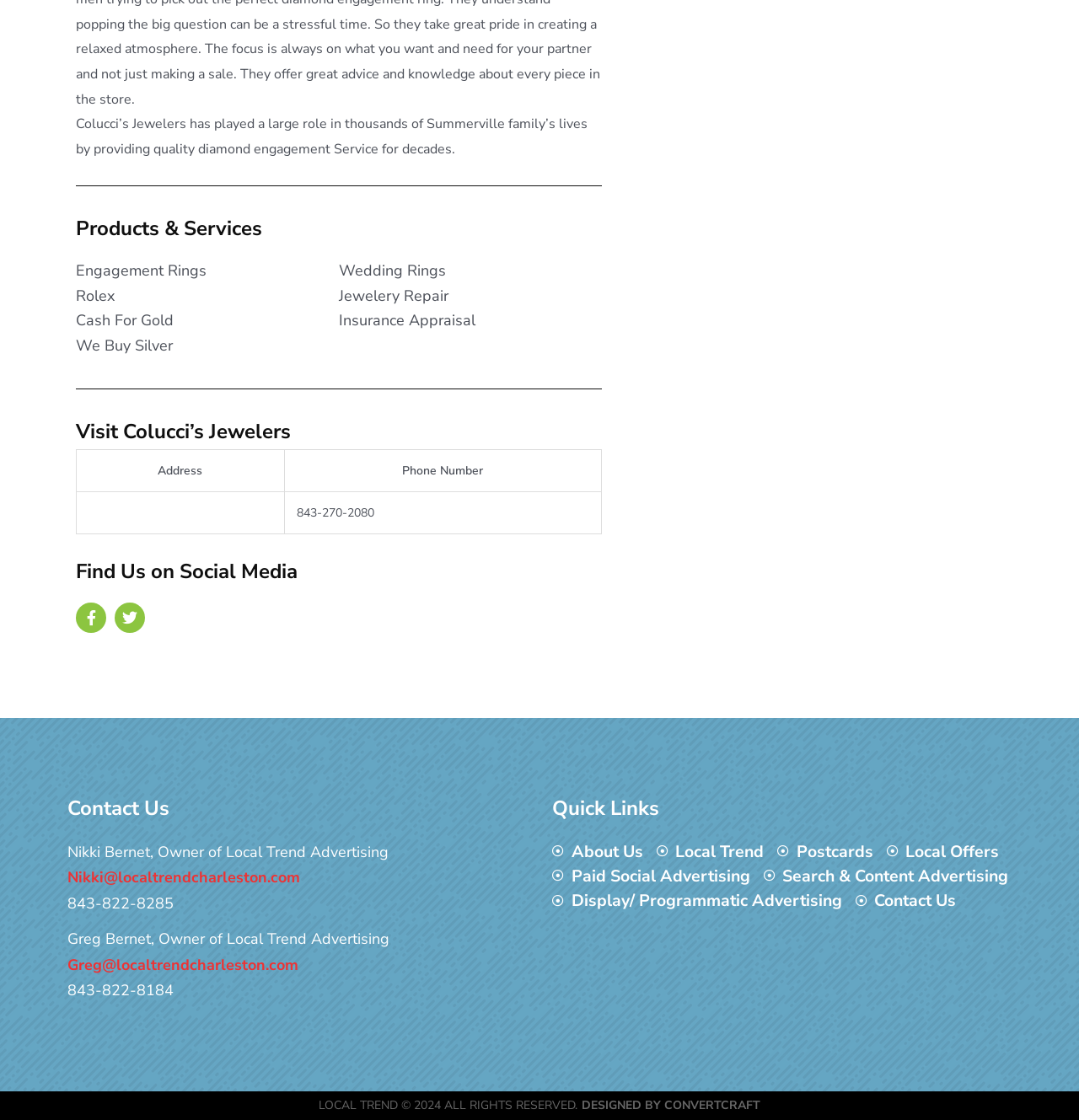Locate the bounding box coordinates of the clickable element to fulfill the following instruction: "Find us on Facebook". Provide the coordinates as four float numbers between 0 and 1 in the format [left, top, right, bottom].

[0.07, 0.538, 0.098, 0.565]